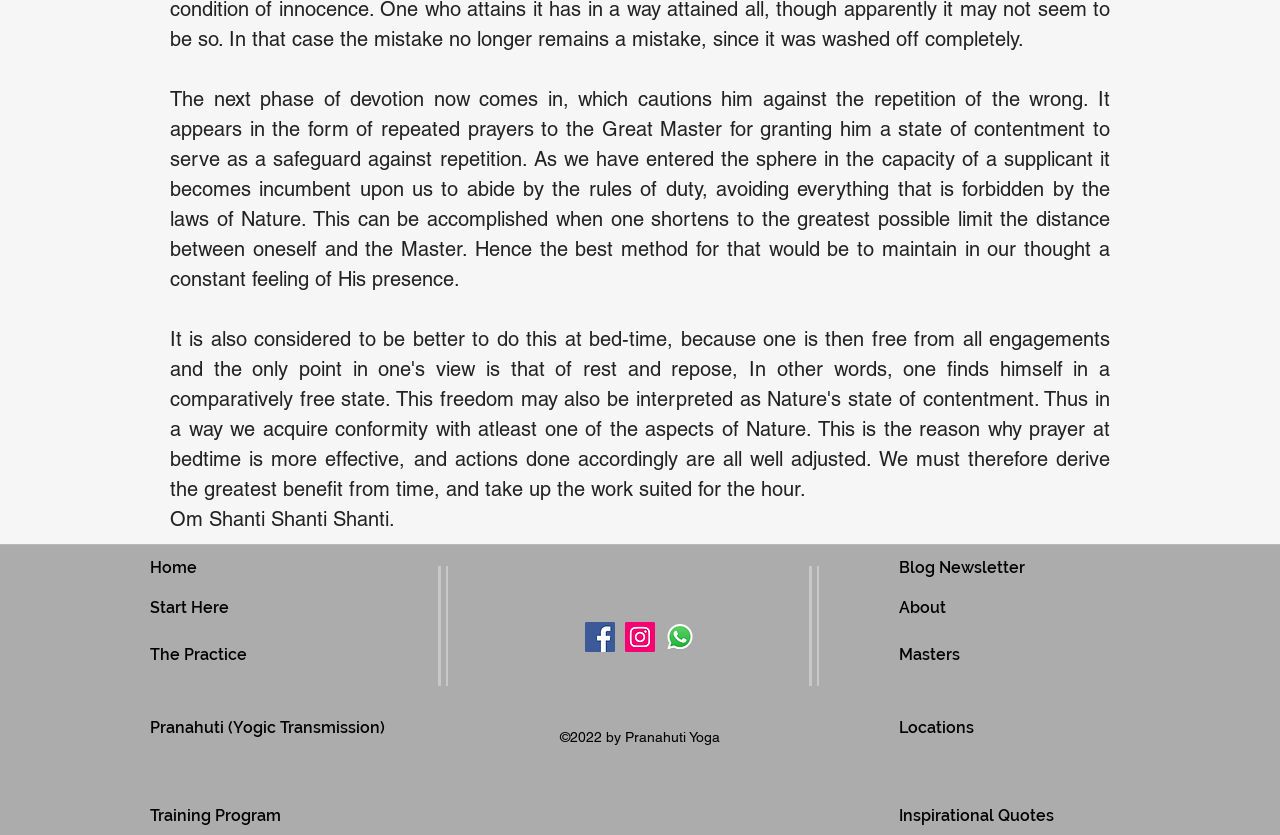Please respond in a single word or phrase: 
How many social media links are there?

3